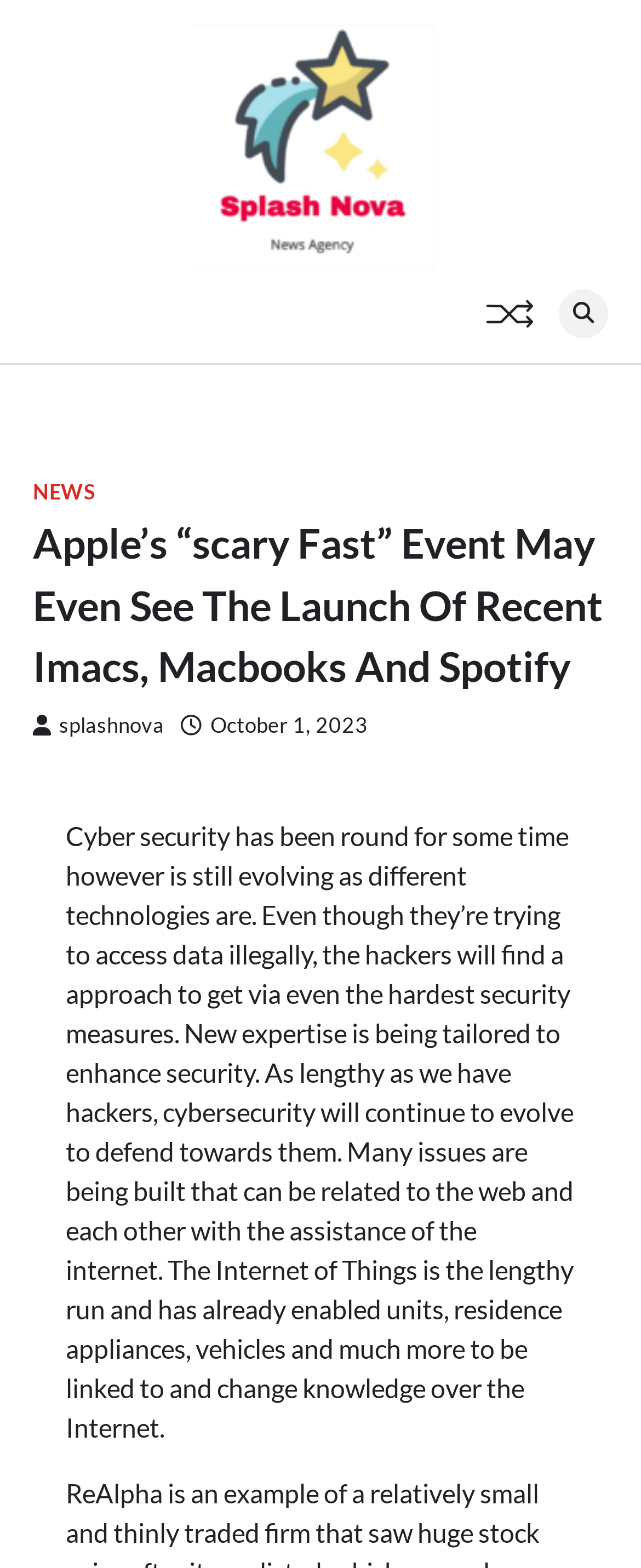Answer the following in one word or a short phrase: 
What is the topic of the article?

Cyber security